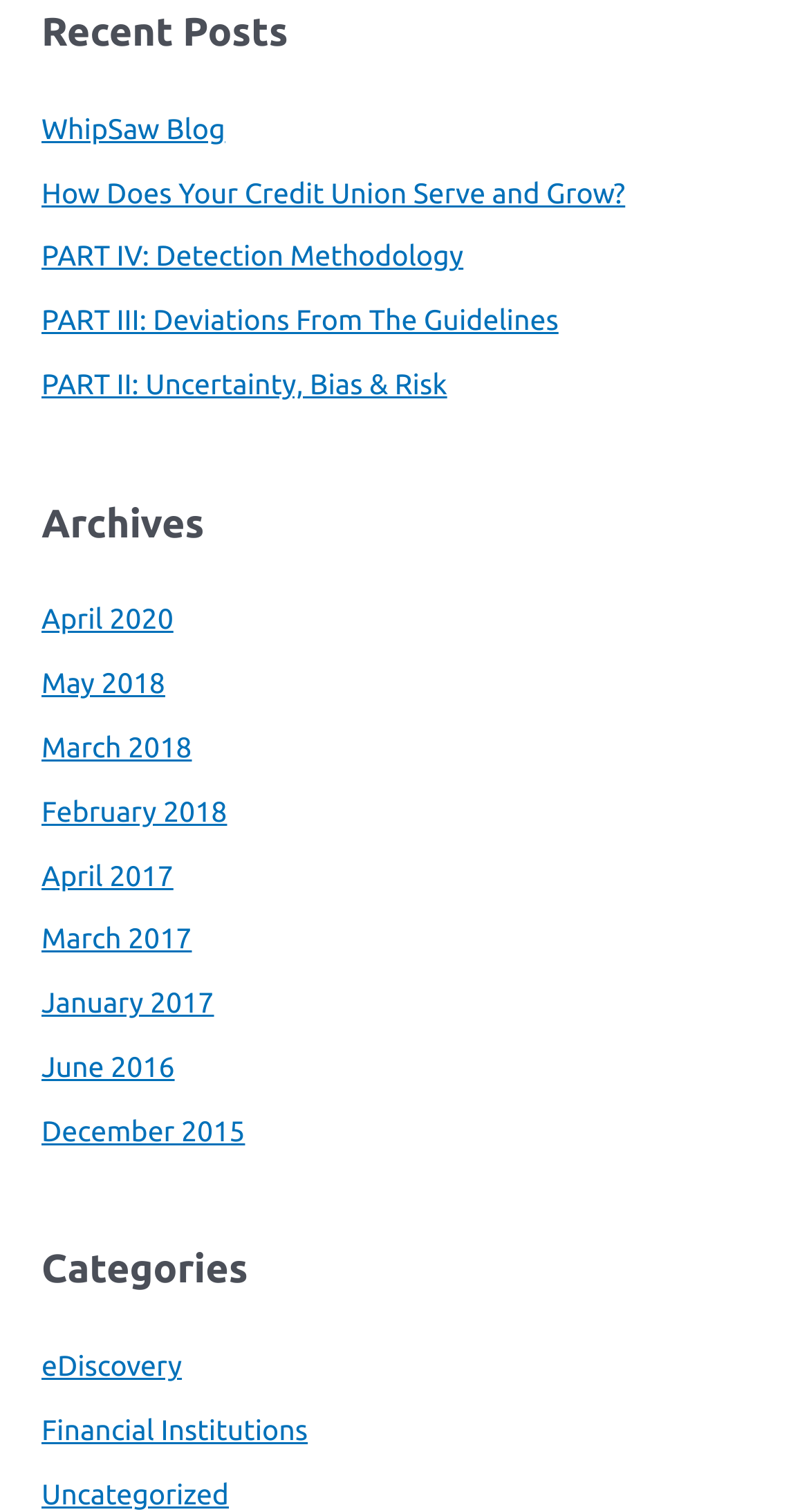Based on the visual content of the image, answer the question thoroughly: What is the category of the last link?

The 'Categories' section is a navigation element with multiple links. The last link has the text 'Uncategorized', which is a category.